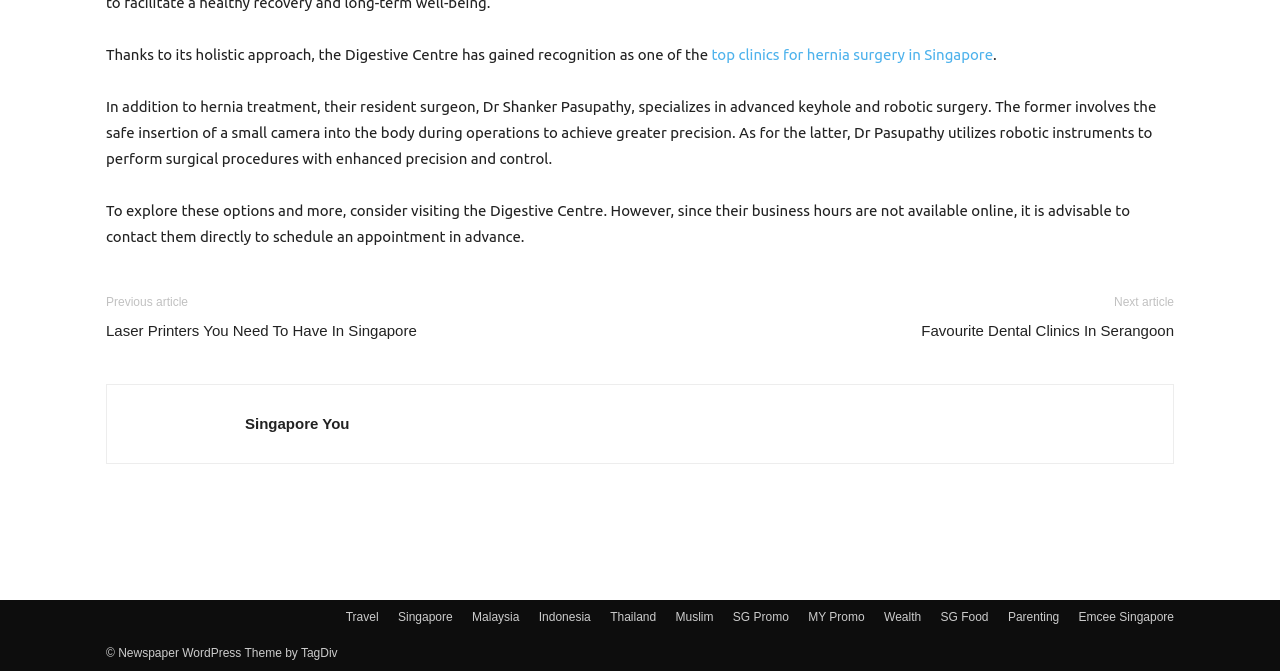Answer the question using only one word or a concise phrase: What are the categories listed at the bottom of the webpage?

Travel, Singapore, etc.